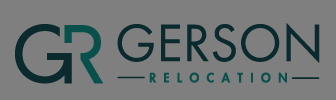Explain in detail what you see in the image.

The image showcases the logo of Gerson Relocation, an organization specializing in global mobility services. The logo is prominently displayed with the initials "GR" stylized in a modern font, followed by the full name "Gerson Relocation" in a clean, contemporary design. The color scheme utilizes a combination of deep teal and gray, which conveys professionalism and trustworthiness. This logo reflects the company’s commitment to facilitating smooth relocation processes for individuals and businesses alike, making it a key visual element for their branding at events such as the "Mastering Global Mobility" workshop.